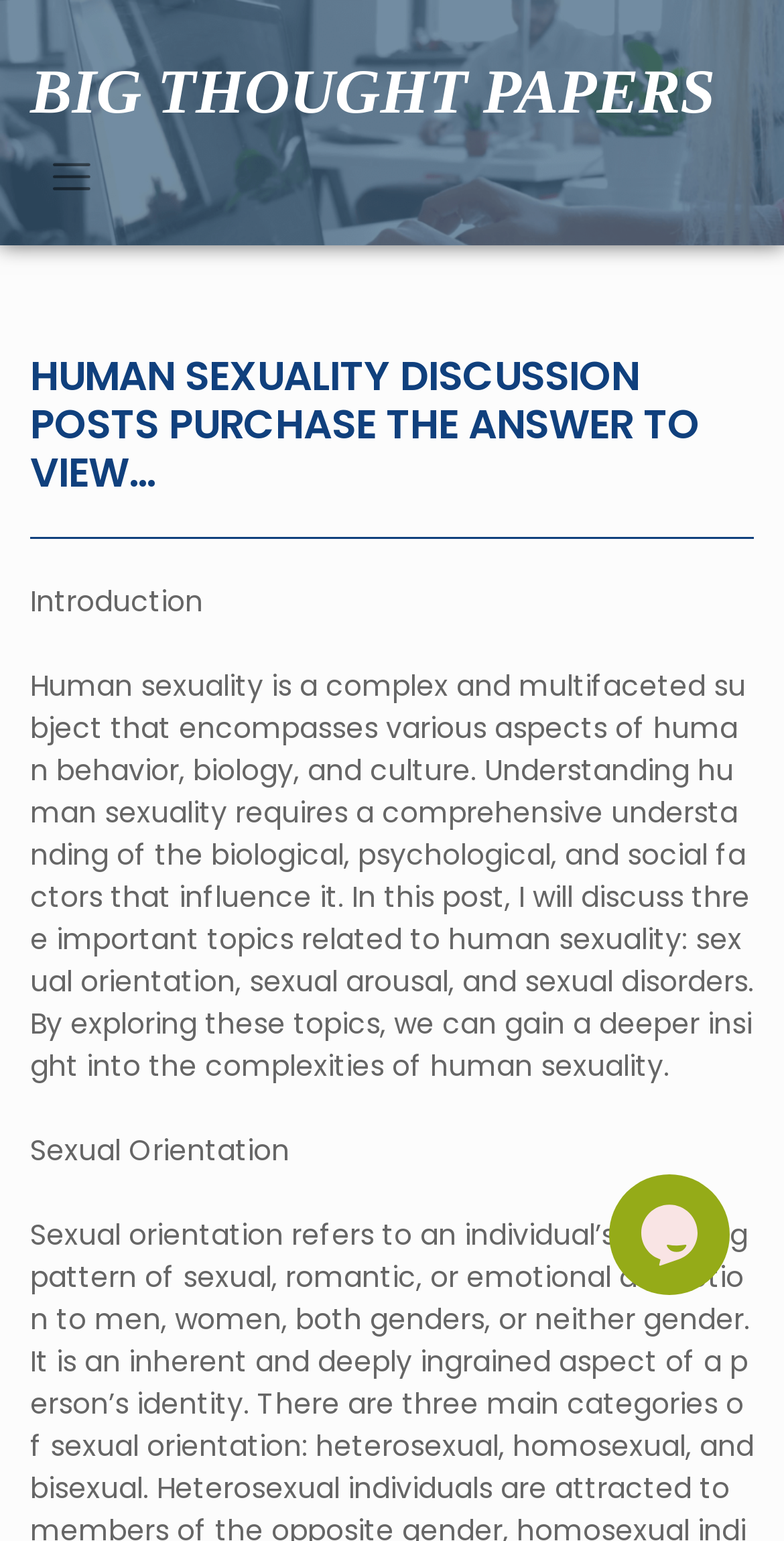What is the main topic of discussion?
Using the image as a reference, give a one-word or short phrase answer.

Human sexuality